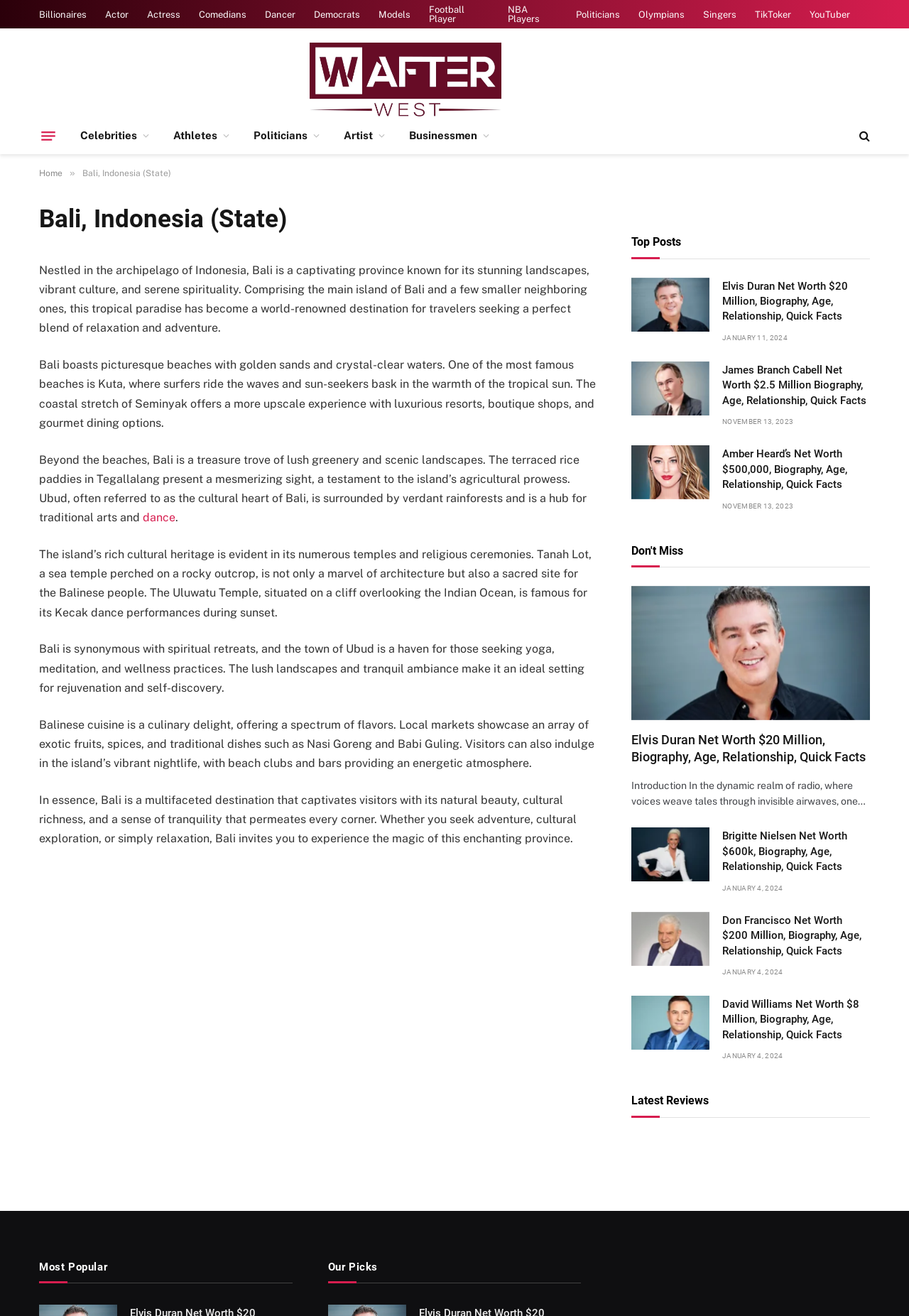Can you specify the bounding box coordinates for the region that should be clicked to fulfill this instruction: "Read the article about Elvis Duran's net worth".

[0.695, 0.211, 0.957, 0.261]